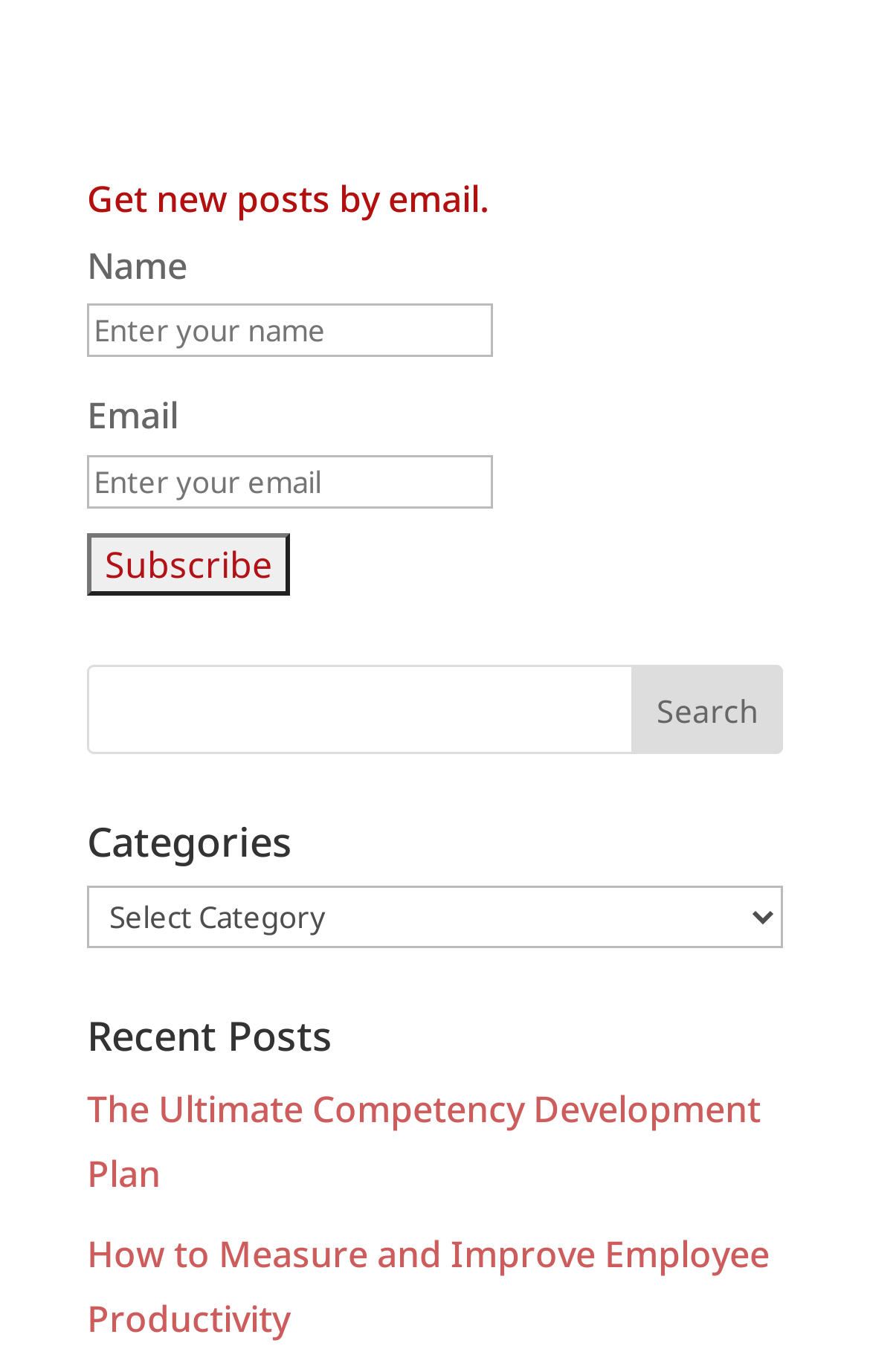Determine the bounding box coordinates of the element that should be clicked to execute the following command: "Read recent post".

[0.1, 0.79, 0.874, 0.872]